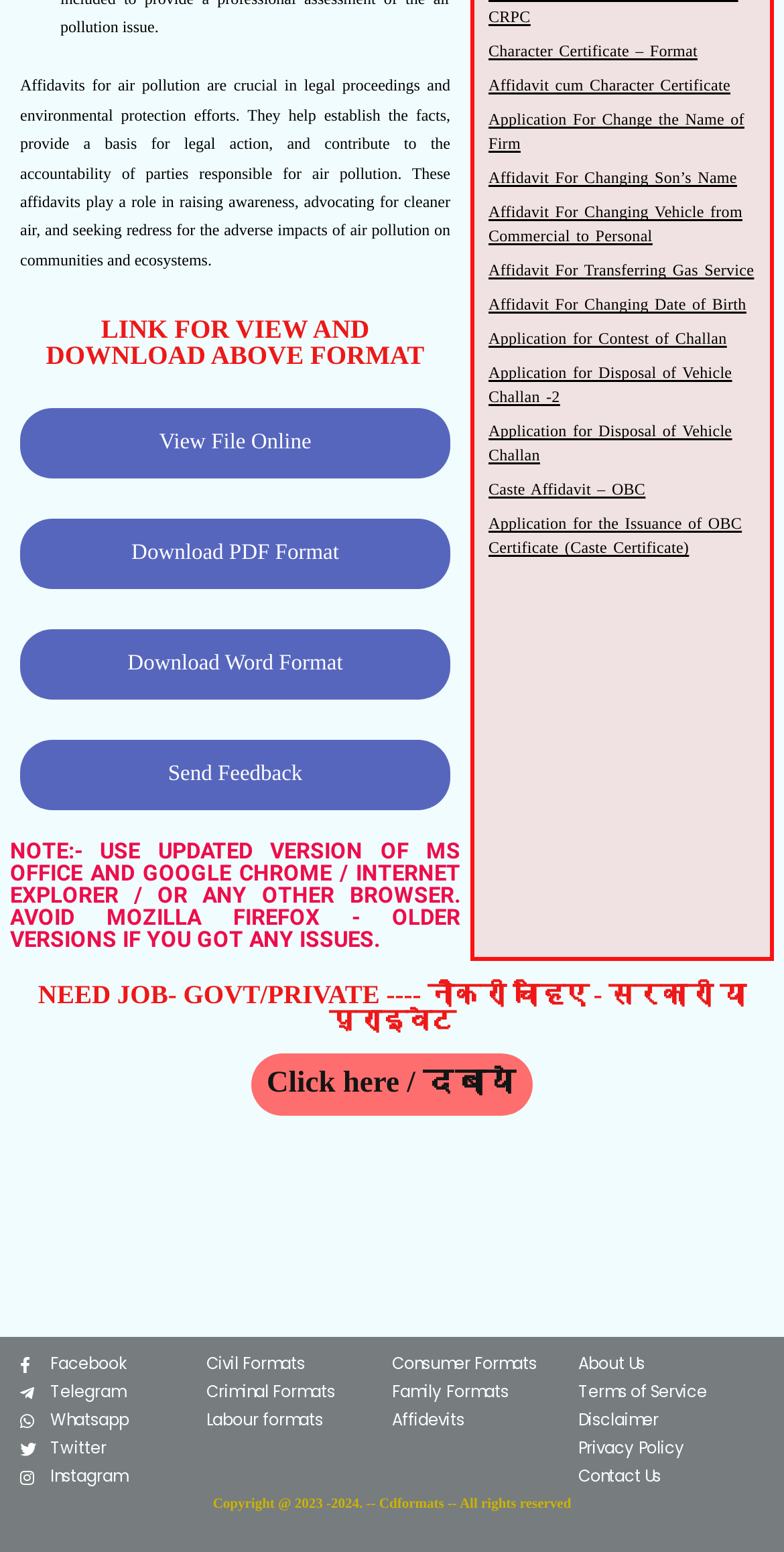Identify the bounding box coordinates for the region to click in order to carry out this instruction: "Click on Character Certificate – Format". Provide the coordinates using four float numbers between 0 and 1, formatted as [left, top, right, bottom].

[0.623, 0.028, 0.89, 0.039]